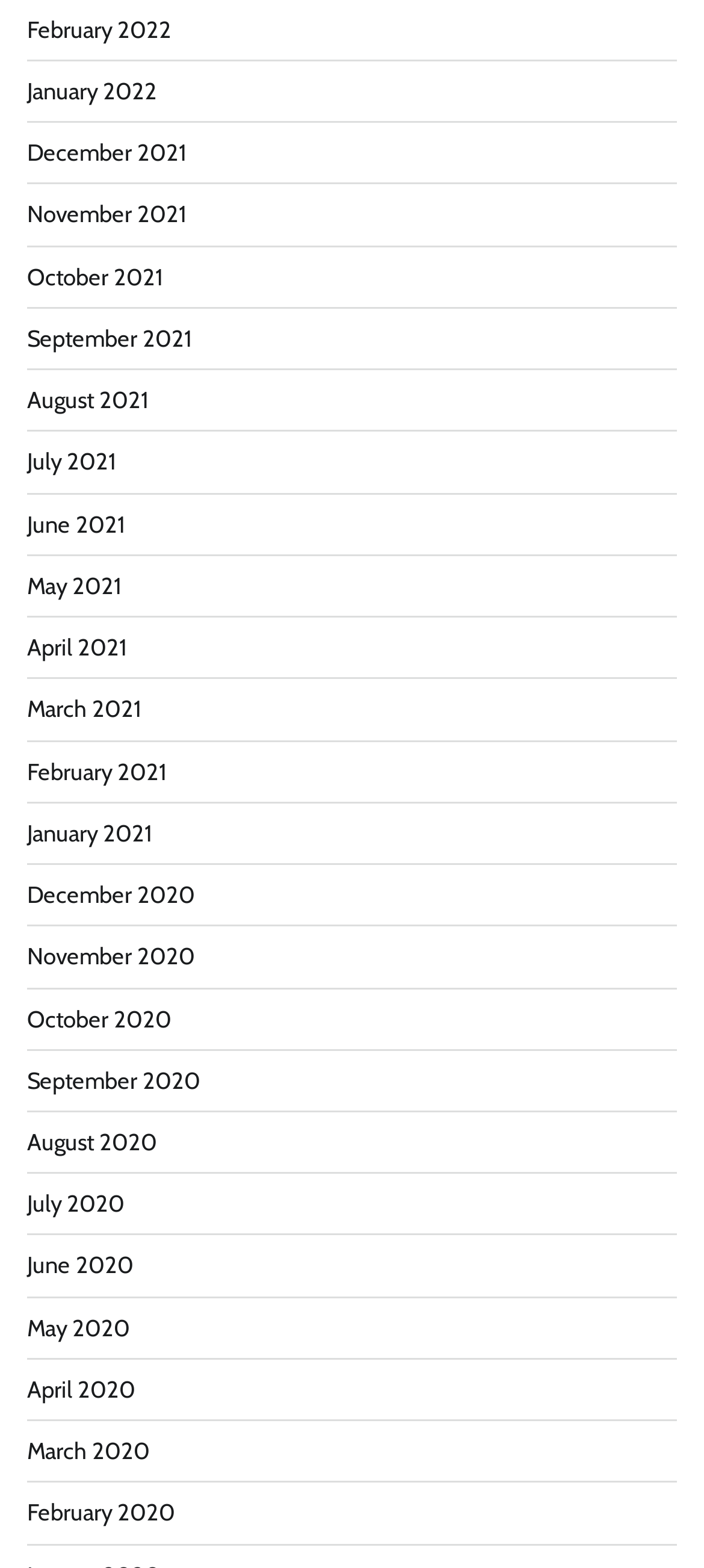What is the latest month listed? Observe the screenshot and provide a one-word or short phrase answer.

February 2022